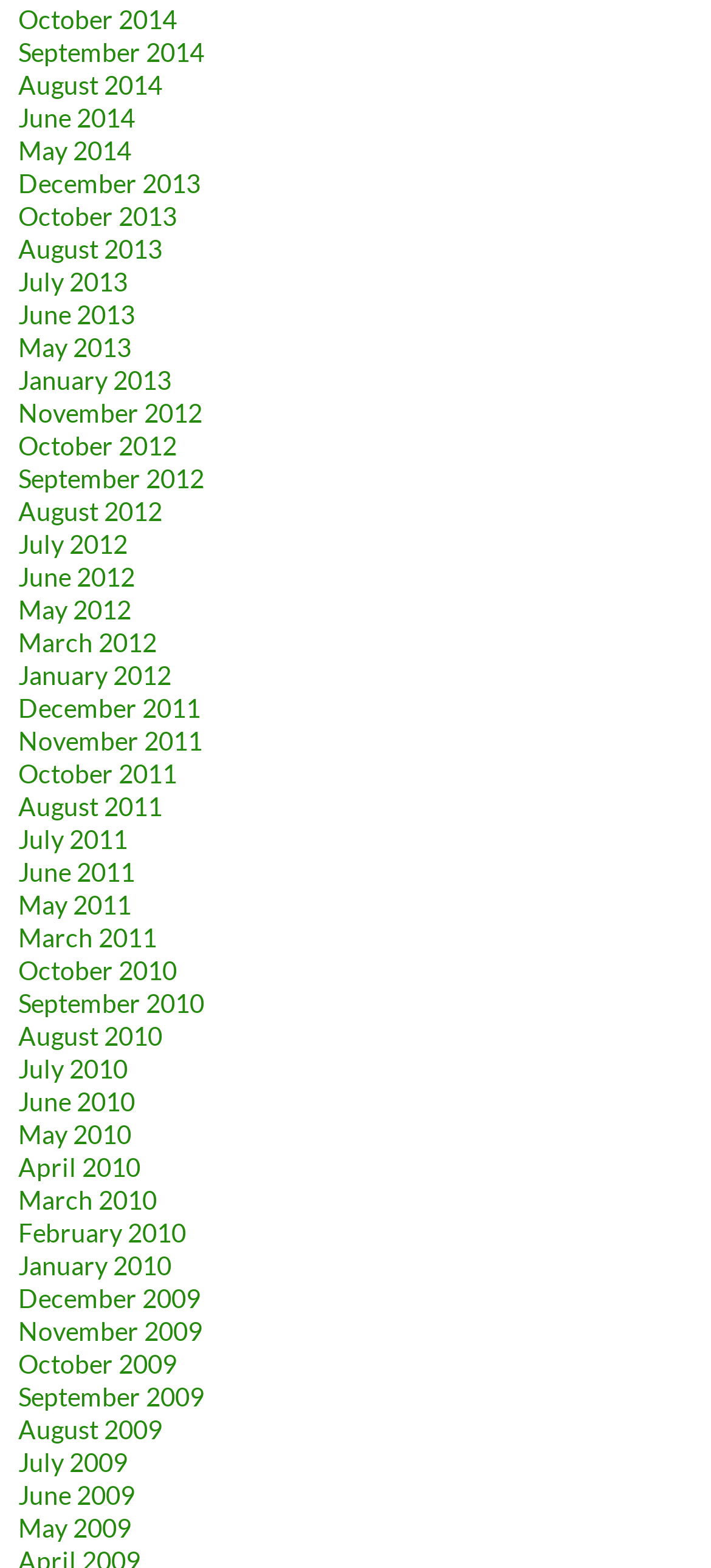How many months are listed in 2014?
Refer to the image and give a detailed answer to the query.

I counted the number of links with '2014' in their text and found that there are 4 months listed in 2014: October, September, August, and June.